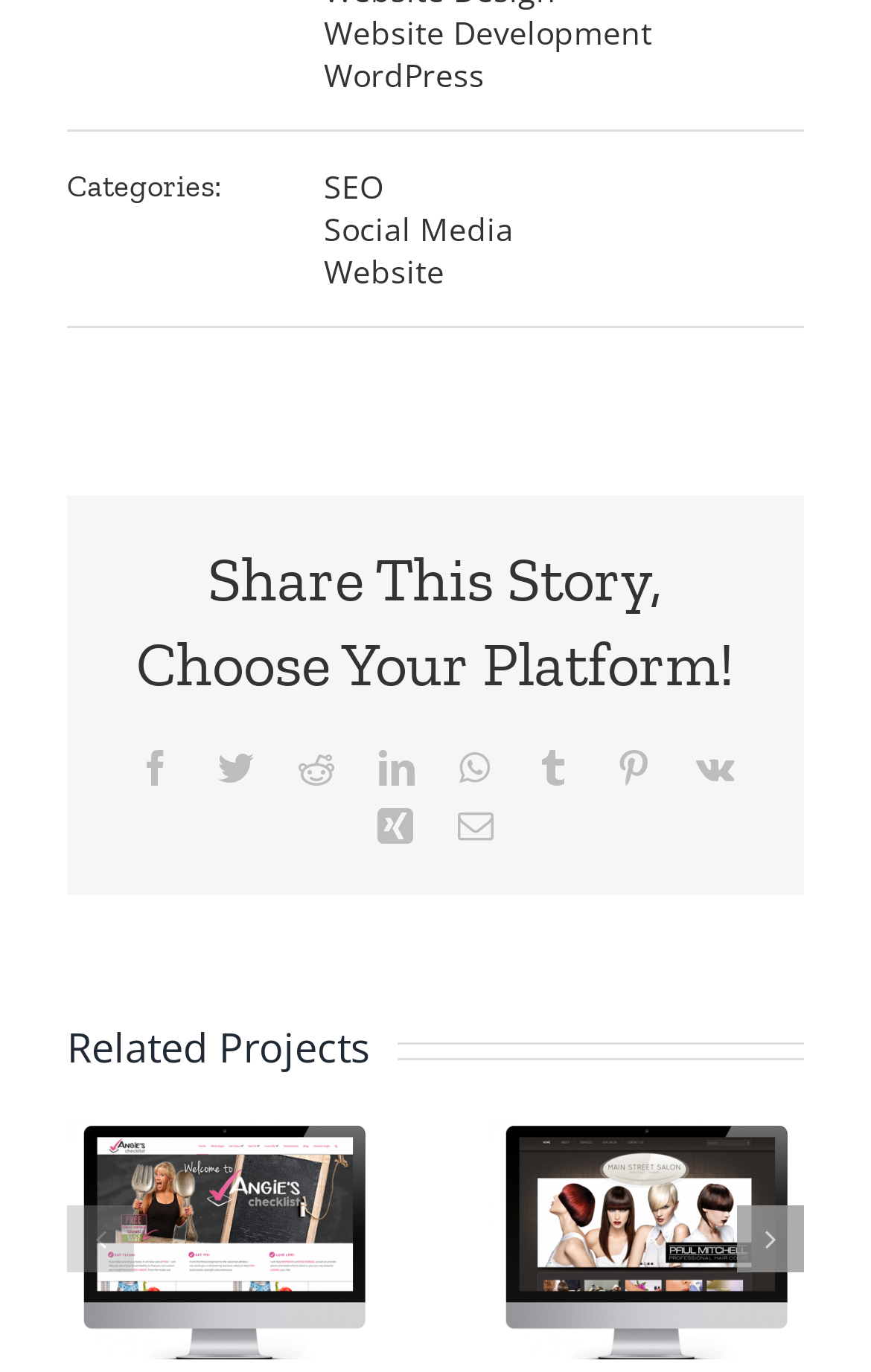What is the name of the first related project?
Please provide a comprehensive answer based on the details in the screenshot.

I looked at the first group under the 'Related Projects' section and found the image with the name 'Angie’s Checklist'.